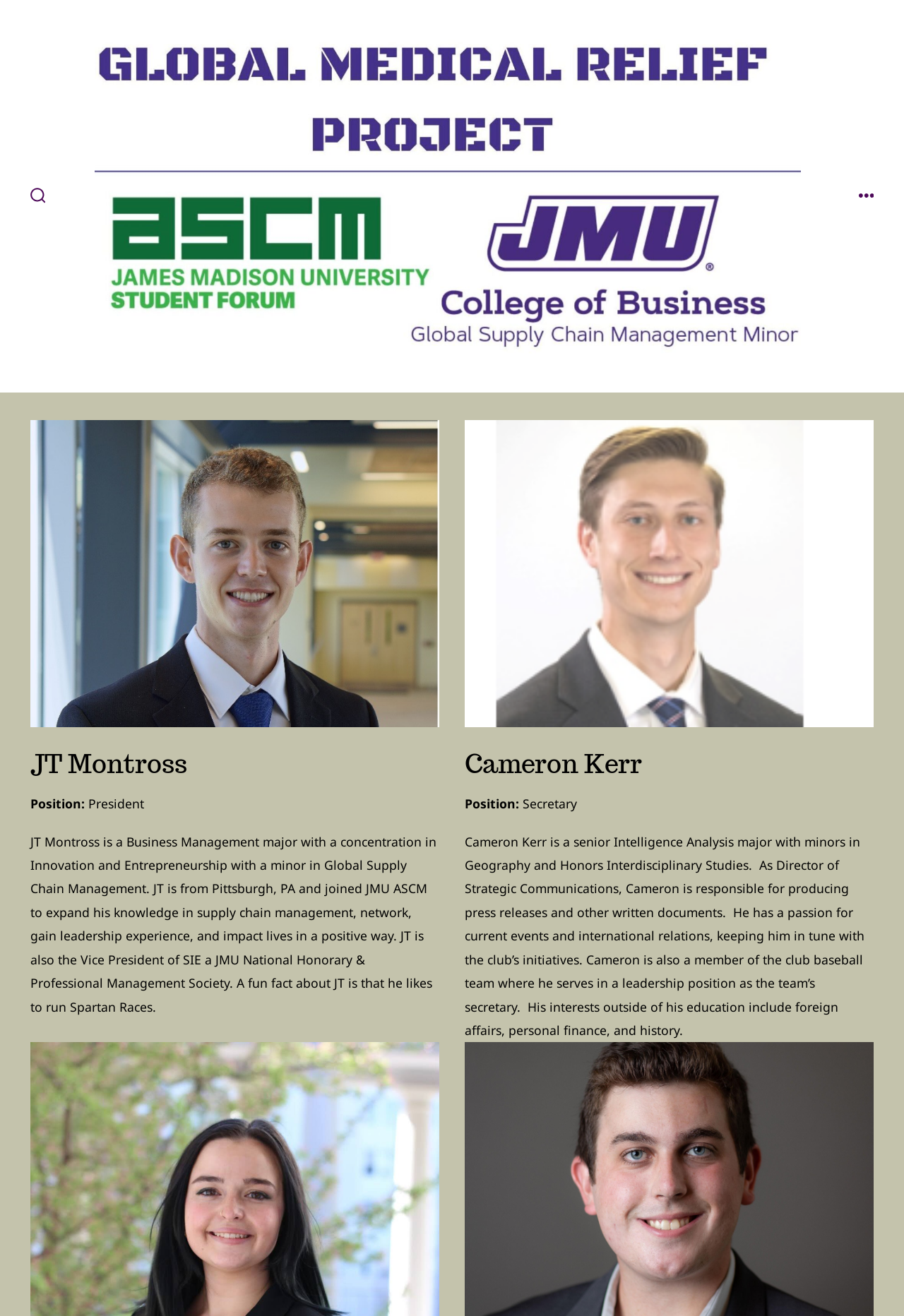From the webpage screenshot, identify the region described by Menu. Provide the bounding box coordinates as (top-left x, top-left y, bottom-right x, bottom-right y), with each value being a floating point number between 0 and 1.

[0.94, 0.136, 0.976, 0.162]